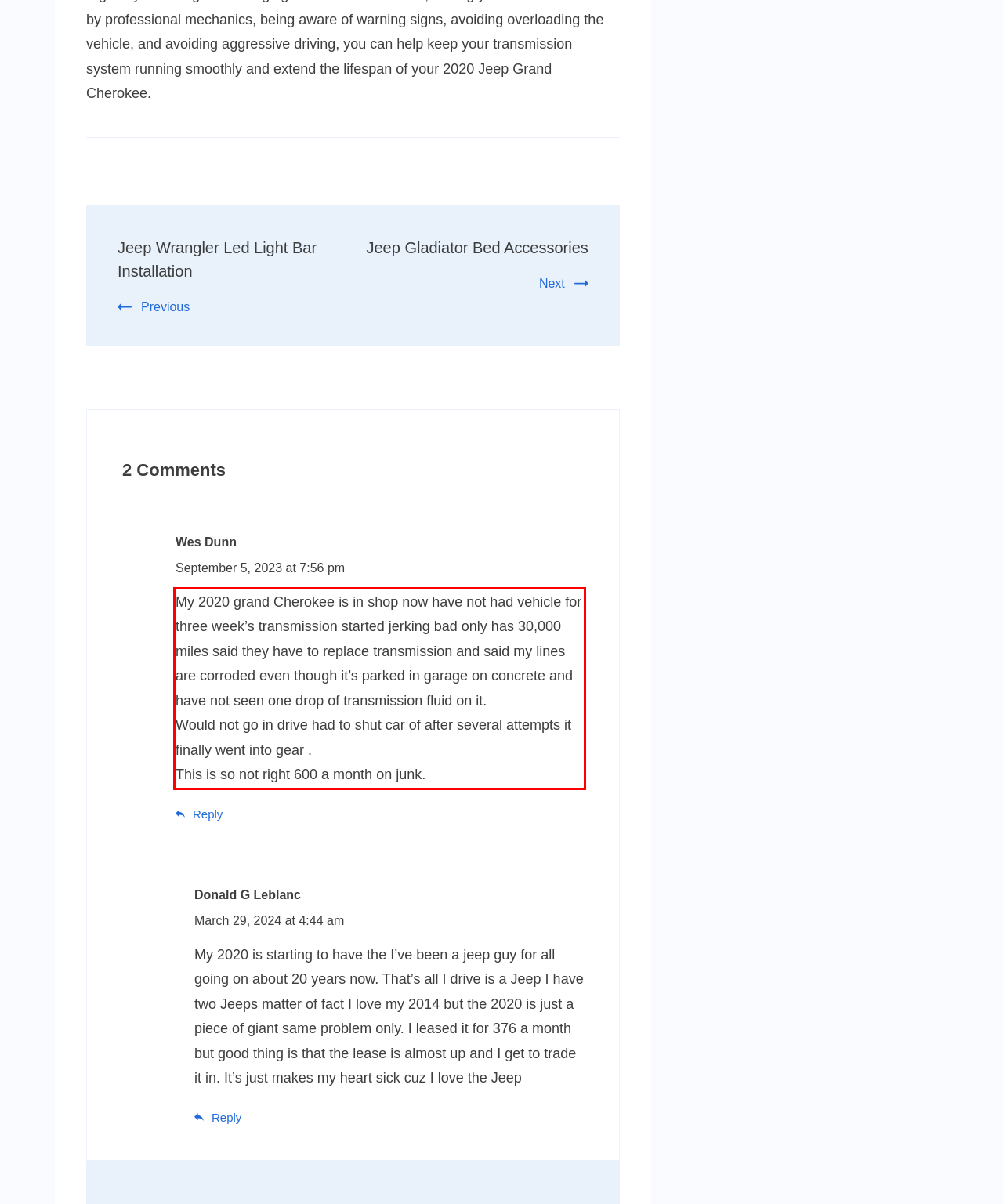Perform OCR on the text inside the red-bordered box in the provided screenshot and output the content.

My 2020 grand Cherokee is in shop now have not had vehicle for three week’s transmission started jerking bad only has 30,000 miles said they have to replace transmission and said my lines are corroded even though it’s parked in garage on concrete and have not seen one drop of transmission fluid on it. Would not go in drive had to shut car of after several attempts it finally went into gear . This is so not right 600 a month on junk.